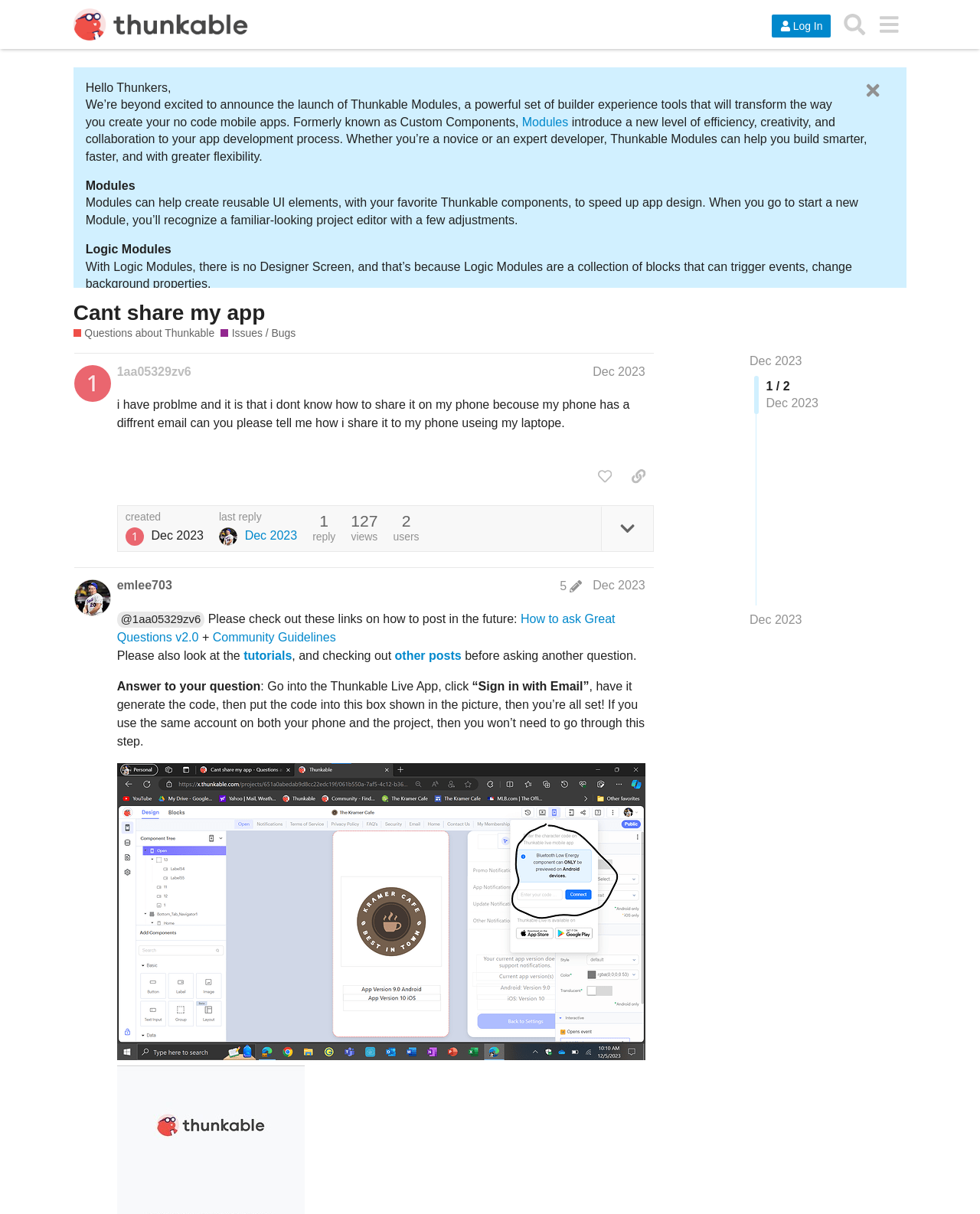Locate the bounding box coordinates of the clickable region necessary to complete the following instruction: "Click on the 'like this post' button". Provide the coordinates in the format of four float numbers between 0 and 1, i.e., [left, top, right, bottom].

[0.602, 0.382, 0.632, 0.403]